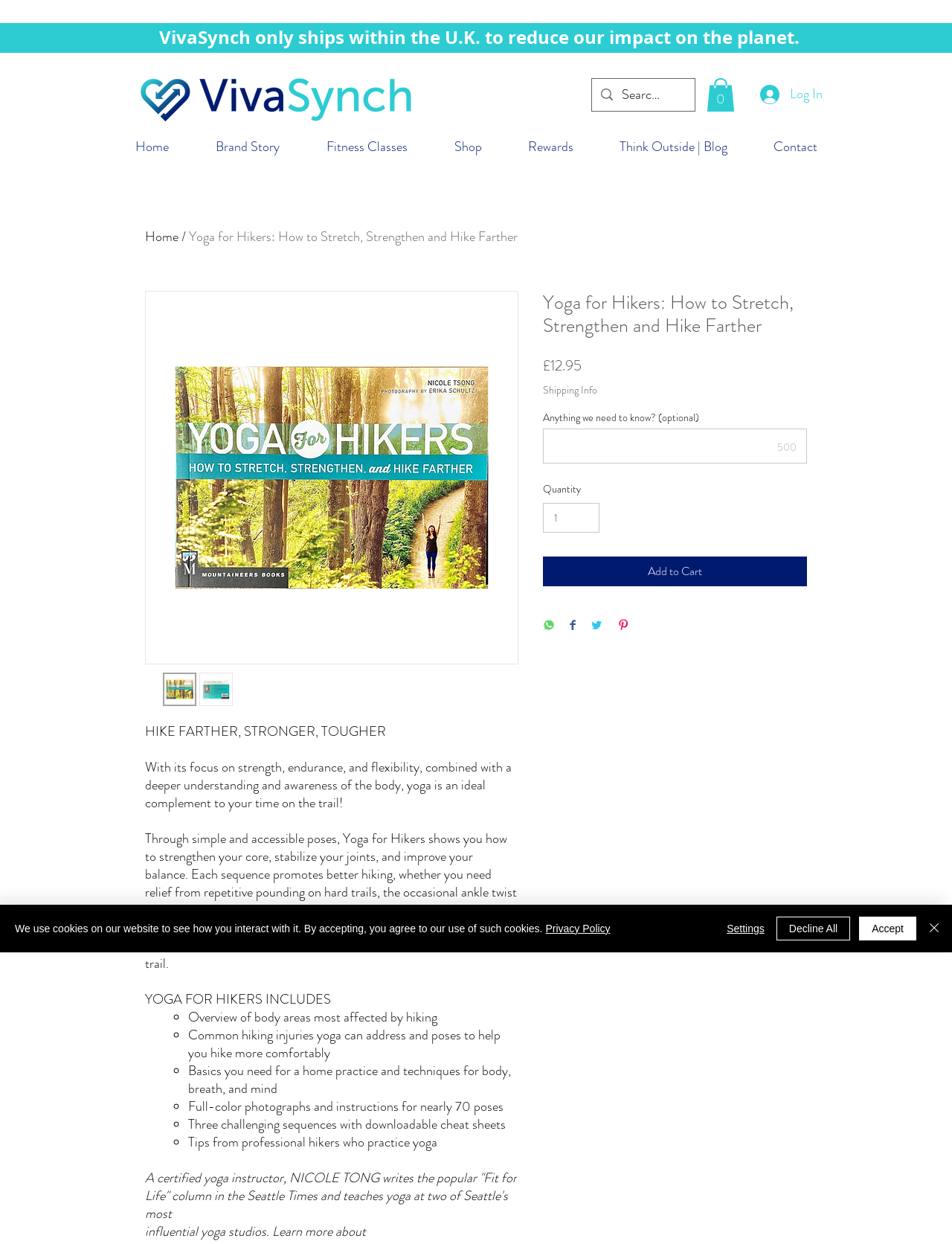Specify the bounding box coordinates of the element's area that should be clicked to execute the given instruction: "Log in to your account". The coordinates should be four float numbers between 0 and 1, i.e., [left, top, right, bottom].

[0.788, 0.064, 0.875, 0.087]